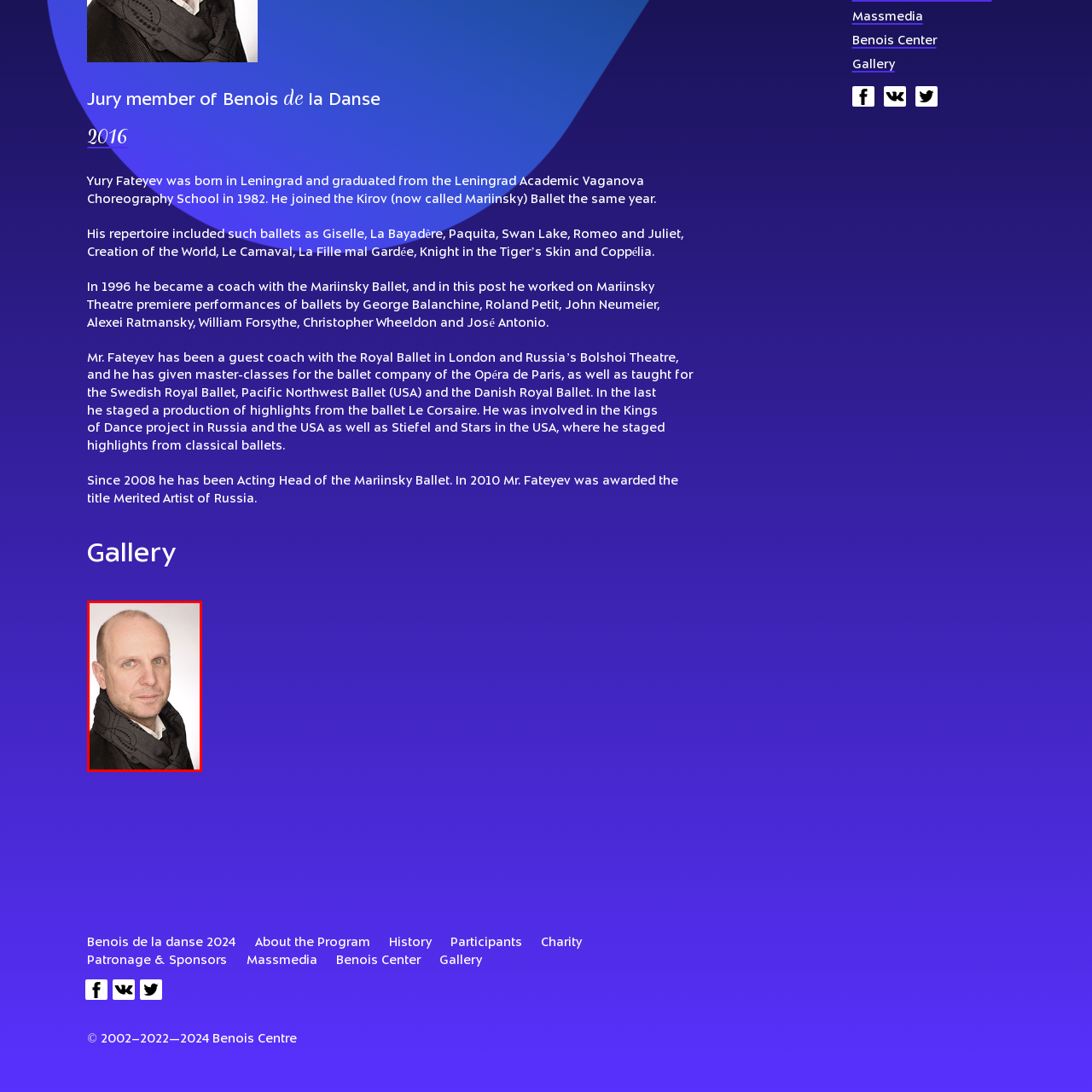Observe the image within the red outline and respond to the ensuing question with a detailed explanation based on the visual aspects of the image: 
What title was awarded to Yury Fateyev in 2010?

The caption states that Yury Fateyev was awarded the title of Merited Artist of Russia in 2010, in recognition of his contributions to the art of ballet.